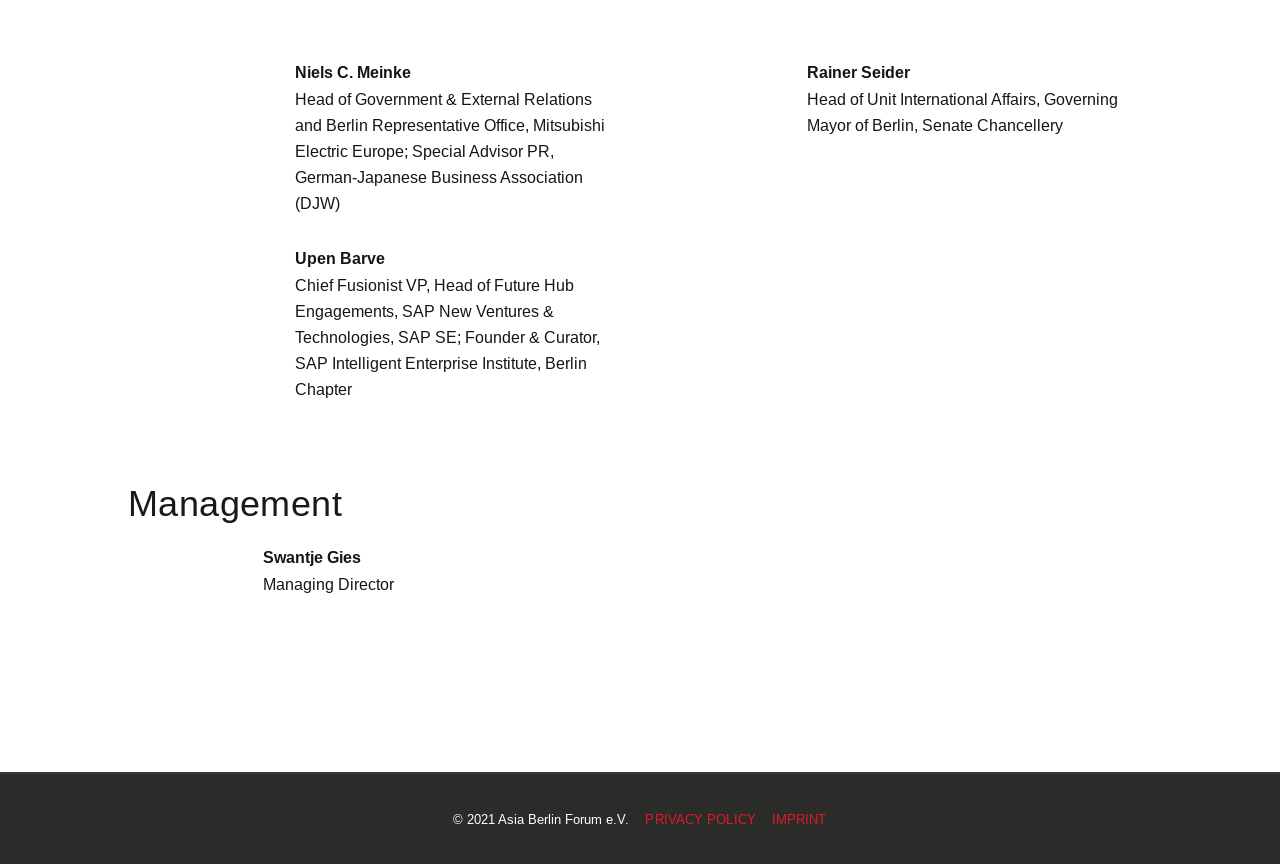Please give a concise answer to this question using a single word or phrase: 
What is the role of Swantje Gies?

Managing Director